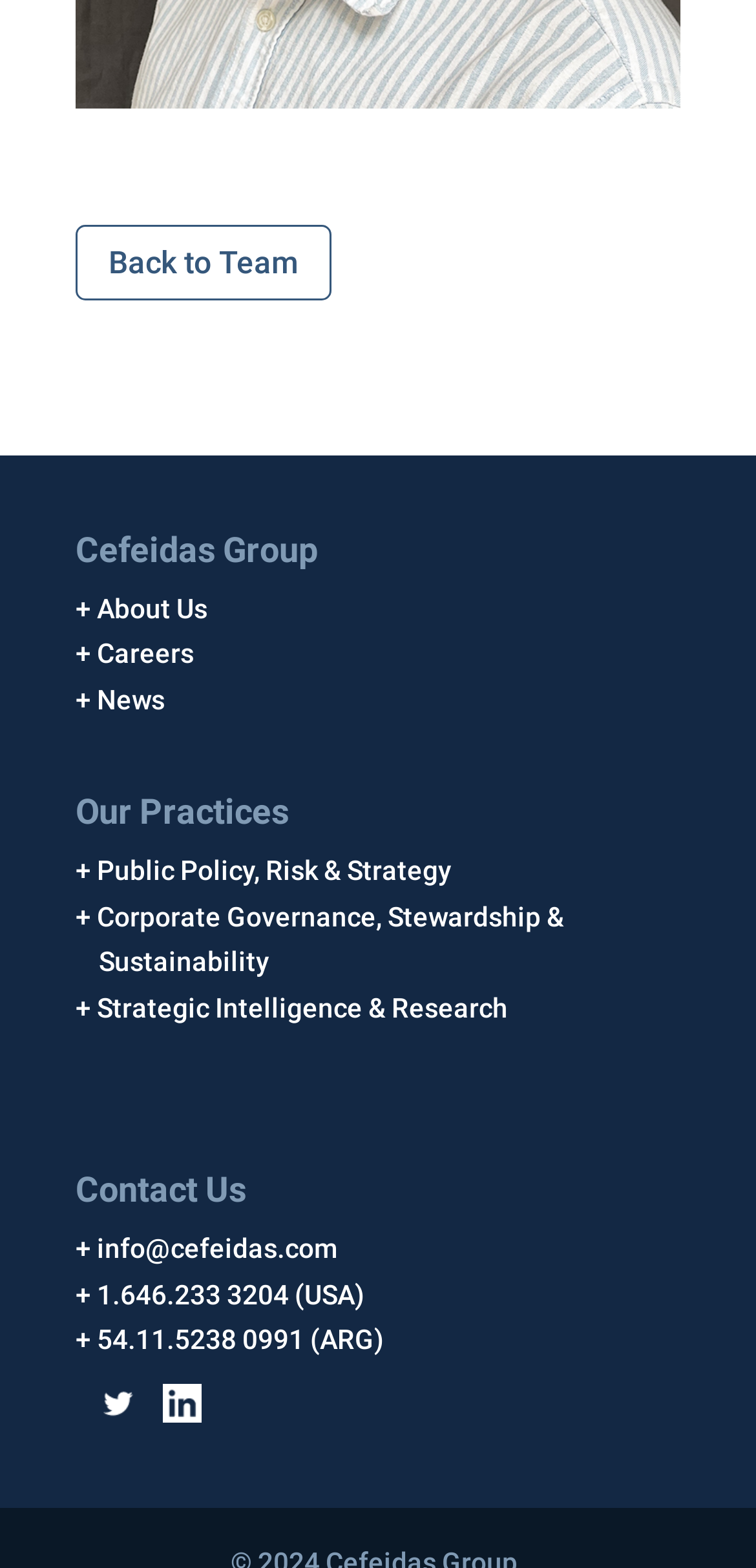Answer the question with a brief word or phrase:
How many images are there in the webpage?

2